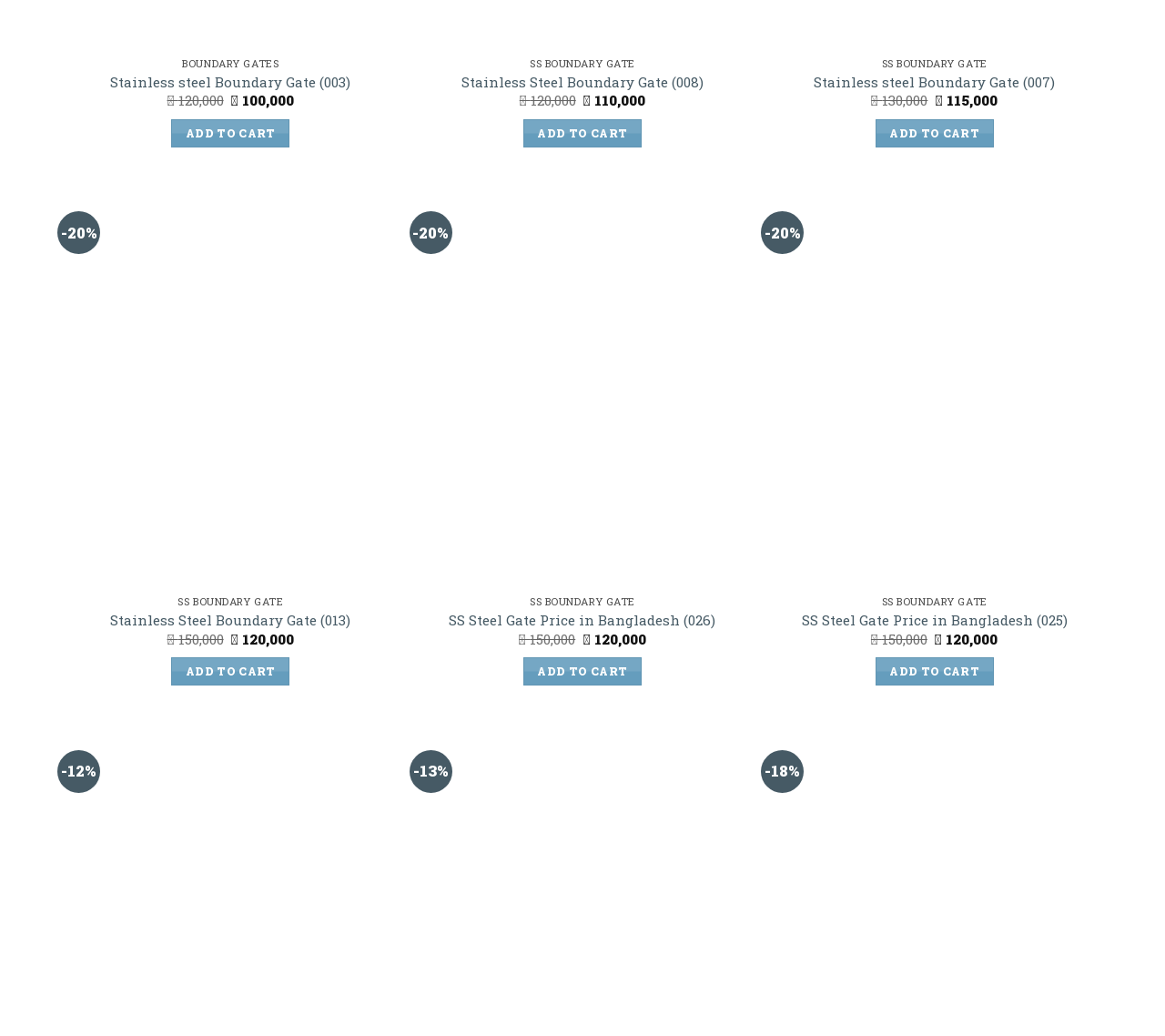Please answer the following question as detailed as possible based on the image: 
What is the discount percentage for SS Steel Gate Price in Bangladesh (026)?

I found the discount percentage for SS Steel Gate Price in Bangladesh (026) by looking at the StaticText element with the text '-20%' which is a child of the LayoutTable element at the bounding box coordinates [0.351, 0.204, 0.388, 0.246]. This StaticText element is located near the image of SS Steel Gate Price in Bangladesh (026).